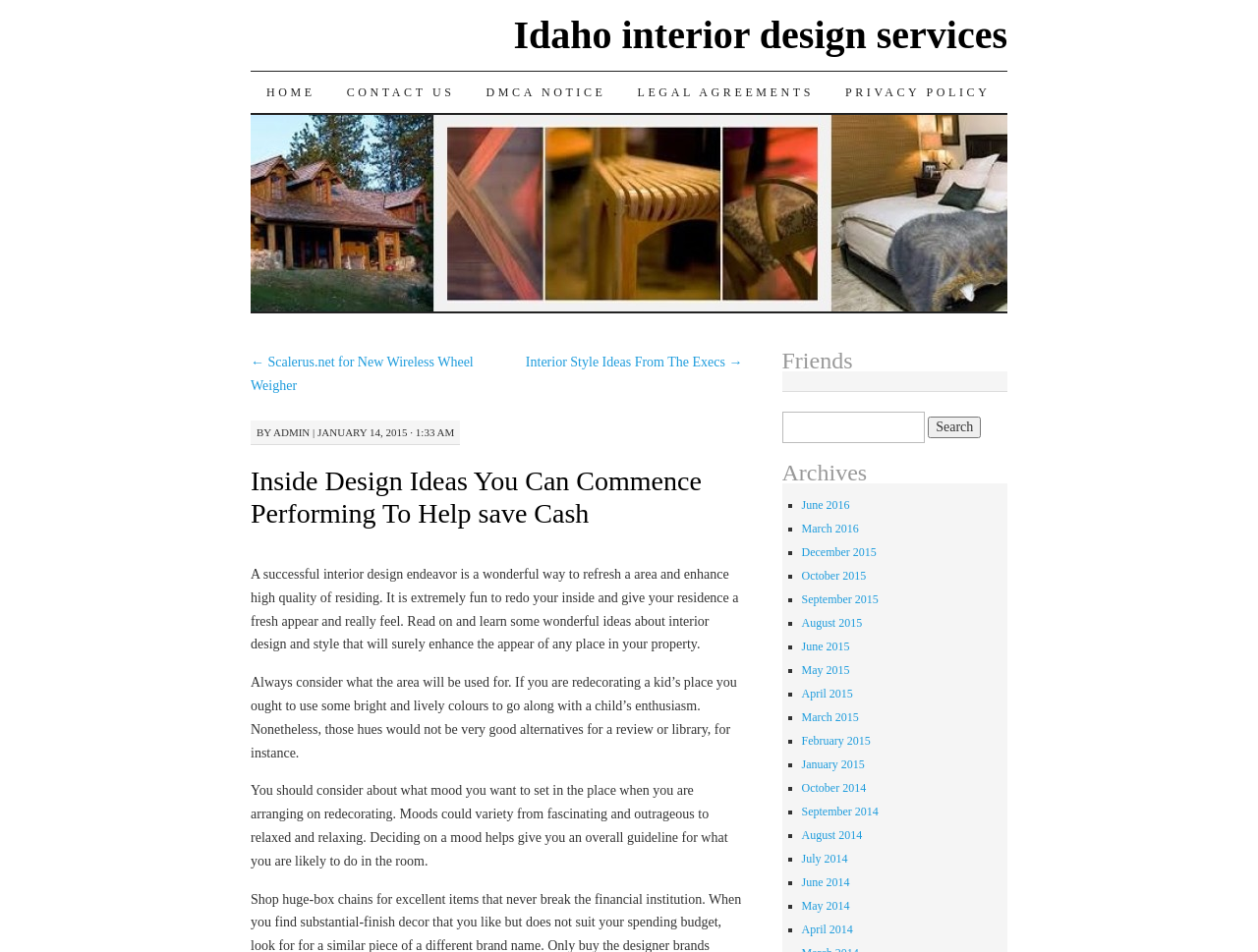Locate the bounding box of the user interface element based on this description: "Idaho interior design services".

[0.408, 0.013, 0.801, 0.06]